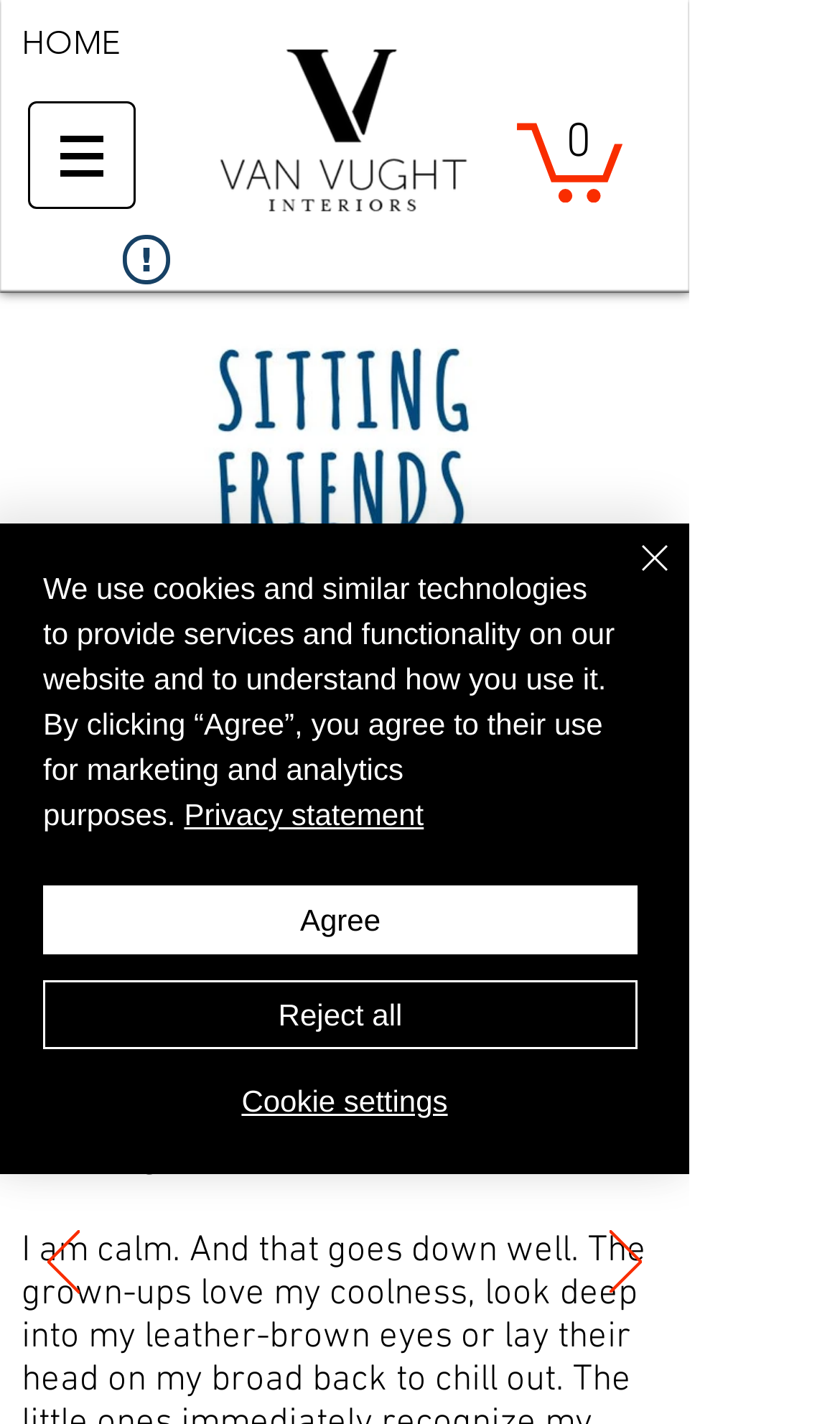How many navigation buttons are there?
Answer the question using a single word or phrase, according to the image.

4